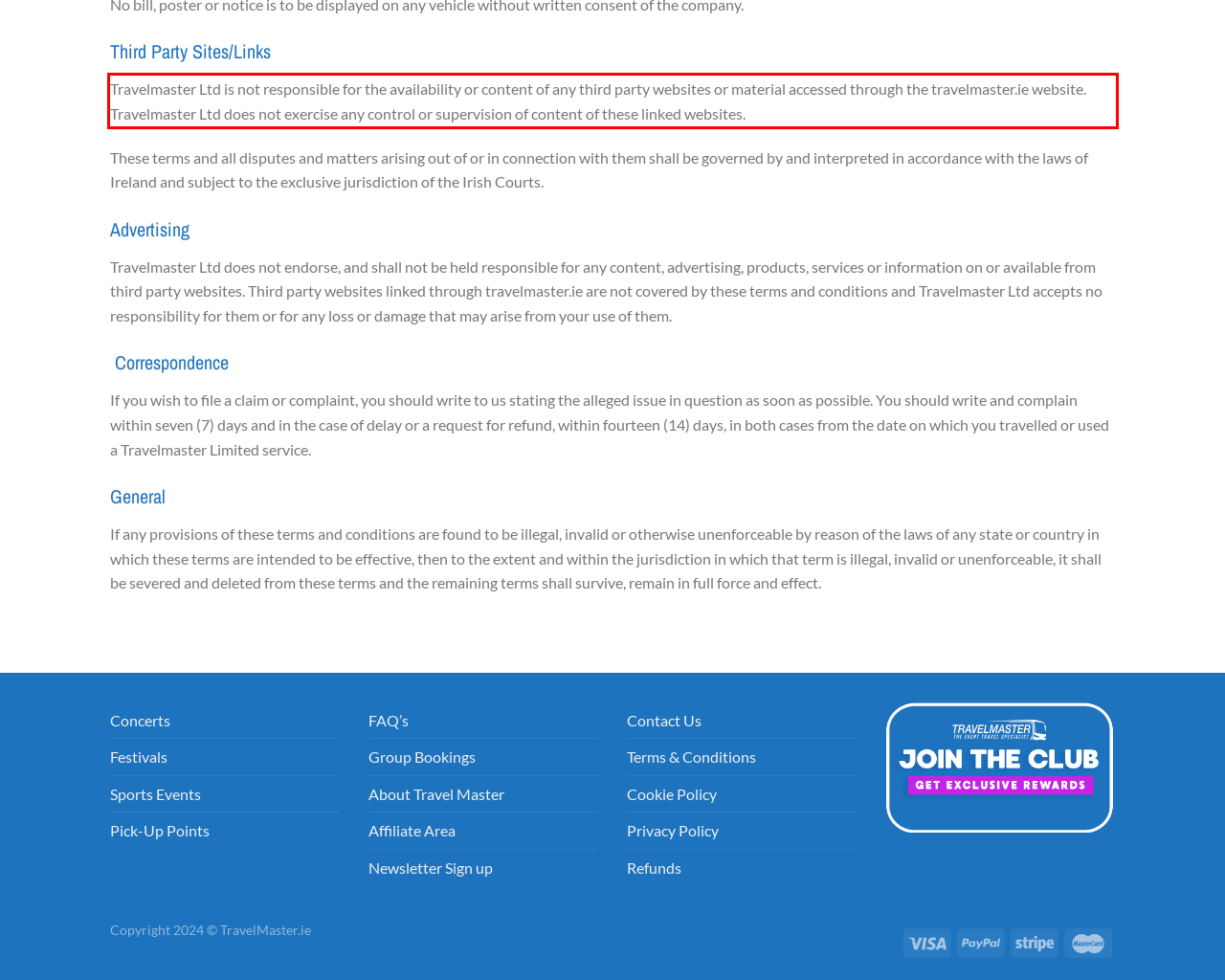Within the screenshot of the webpage, there is a red rectangle. Please recognize and generate the text content inside this red bounding box.

Travelmaster Ltd is not responsible for the availability or content of any third party websites or material accessed through the travelmaster.ie website. Travelmaster Ltd does not exercise any control or supervision of content of these linked websites.